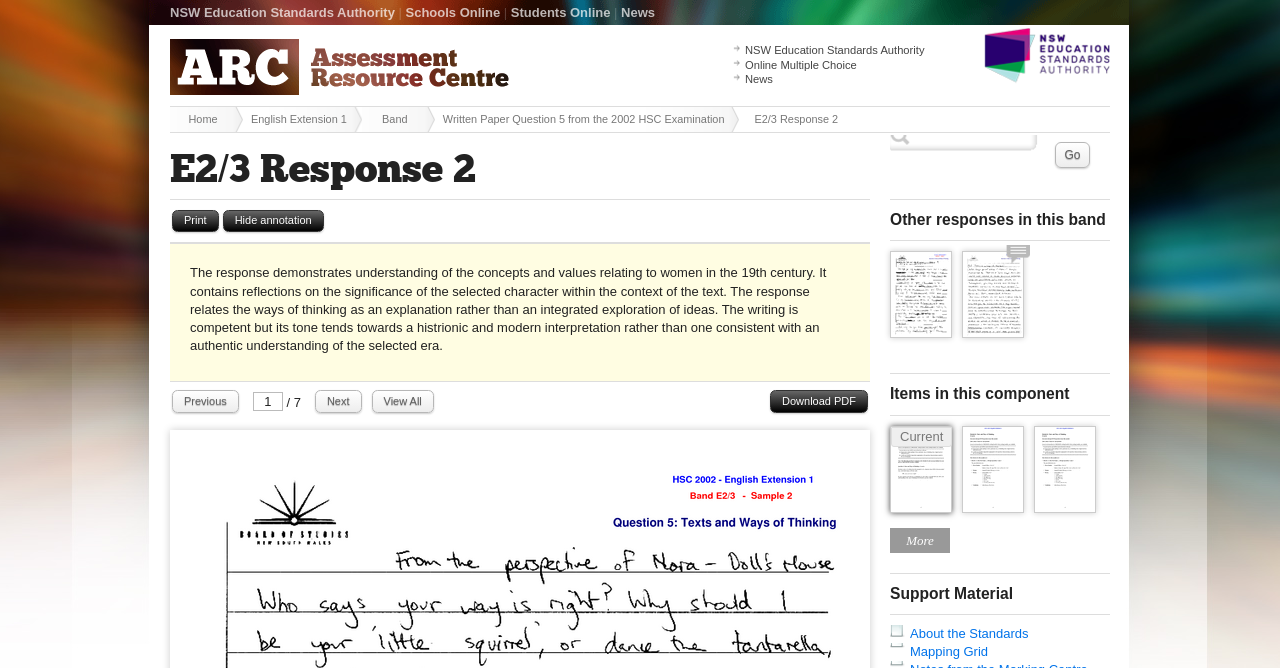Summarize the webpage comprehensively, mentioning all visible components.

This webpage is about a written paper question from the 2002 HSC Examination in English Extension 1. At the top left corner, there is an image of "ARC" and a link to "NSW Education Standards Authority". Next to it, there is a separator line, followed by links to "Schools Online", "Students Online", and "News". 

On the right side of the top section, there is a site search bar with a "Go" button. Below the top section, there are links to "NSW Education Standards Authority", "Online Multiple Choice", "News", "Home", "English Extension 1", "Band", and "Written Paper Question 5 from the 2002 HSC Examination". 

The main content of the webpage is a response to the written paper question, which is titled "E2/3 Response 2". The response is a paragraph of text that discusses the understanding of concepts and values relating to women in the 19th century. 

Below the response, there are links to "Print", "Hide annotation", and "Download PDF". There are also navigation links to "Previous", "Next", and "View All" responses. 

At the bottom of the page, there are three sections: "Other responses in this band", "Items in this component", and "Support Material". Each section has several links to related resources. There are also two navigation buttons labeled "Prev" and "Next" at the very bottom of the page.